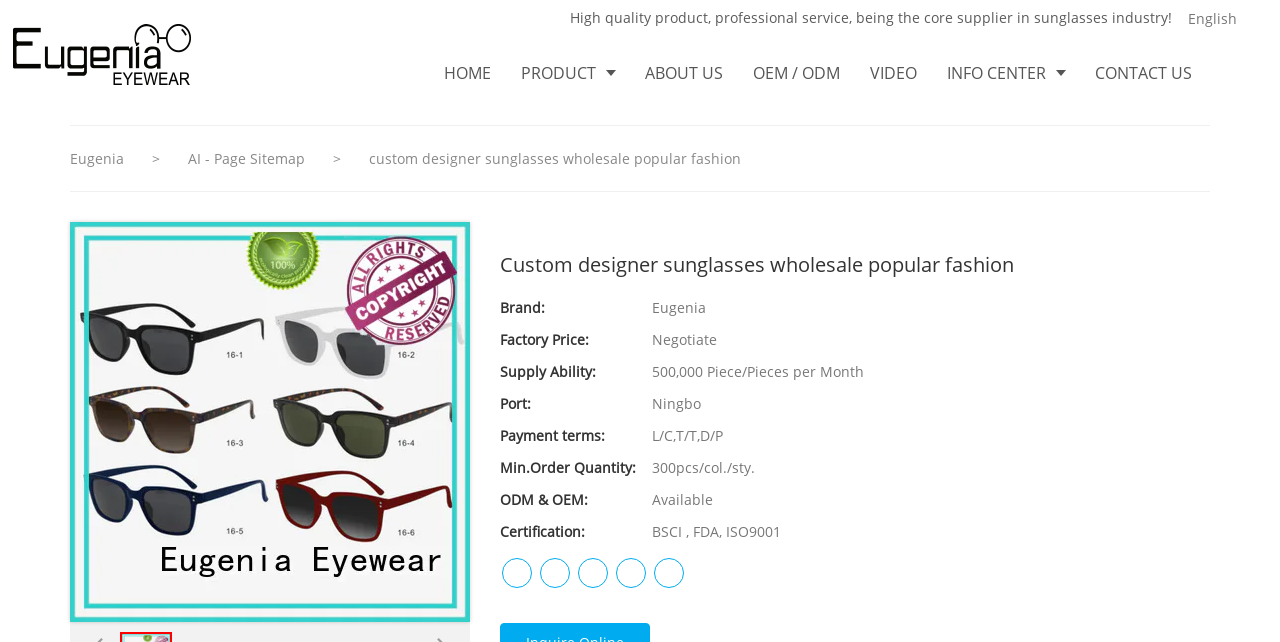Please specify the bounding box coordinates of the clickable region to carry out the following instruction: "Contact Eugenia". The coordinates should be four float numbers between 0 and 1, in the format [left, top, right, bottom].

[0.844, 0.056, 0.943, 0.171]